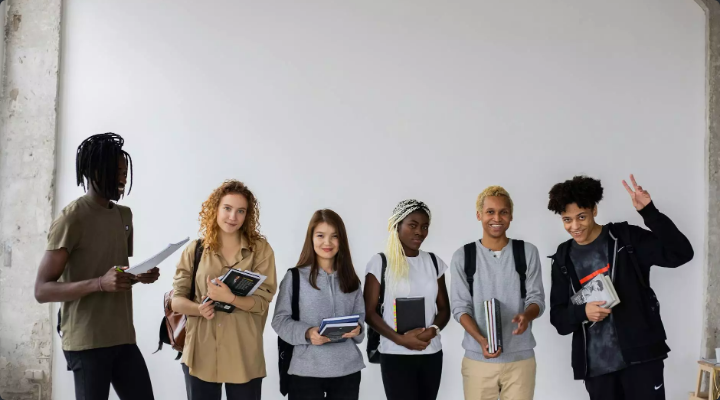Generate an elaborate caption that covers all aspects of the image.

The image features a diverse group of six young individuals standing together against a minimalist white background. They appear to be students, each holding various academic materials such as notebooks and books. The group conveys a sense of camaraderie and enthusiasm for learning, with one person playfully making a peace sign. Their casual attire reflects a contemporary, relaxed vibe, suggesting they are in a creative or educational environment. This setting correlates with the theme of academic preparation and collaboration, which aligns with the mission of institutions like Western Sydney University - Paramatta, focused on providing quality education and resources for students preparing for tests like the IELTS.